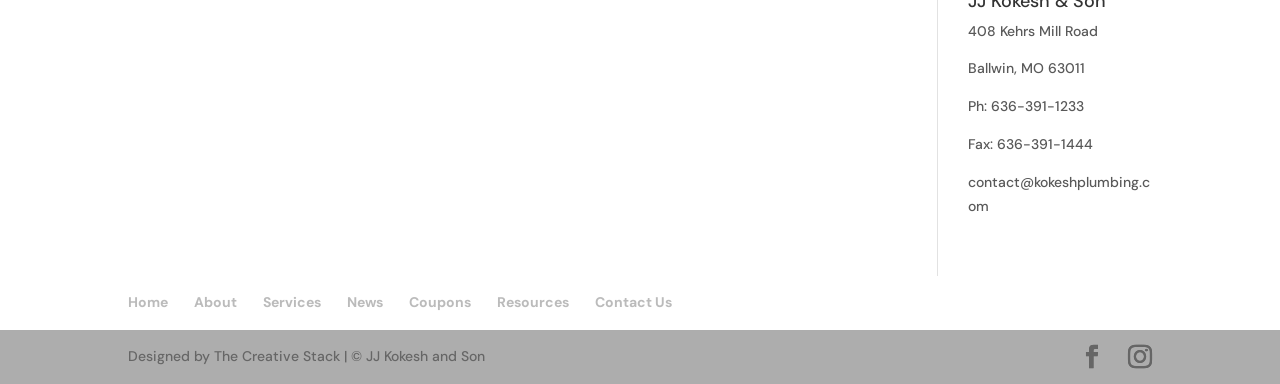Find the bounding box coordinates for the HTML element specified by: "Contact Us".

[0.465, 0.764, 0.525, 0.811]